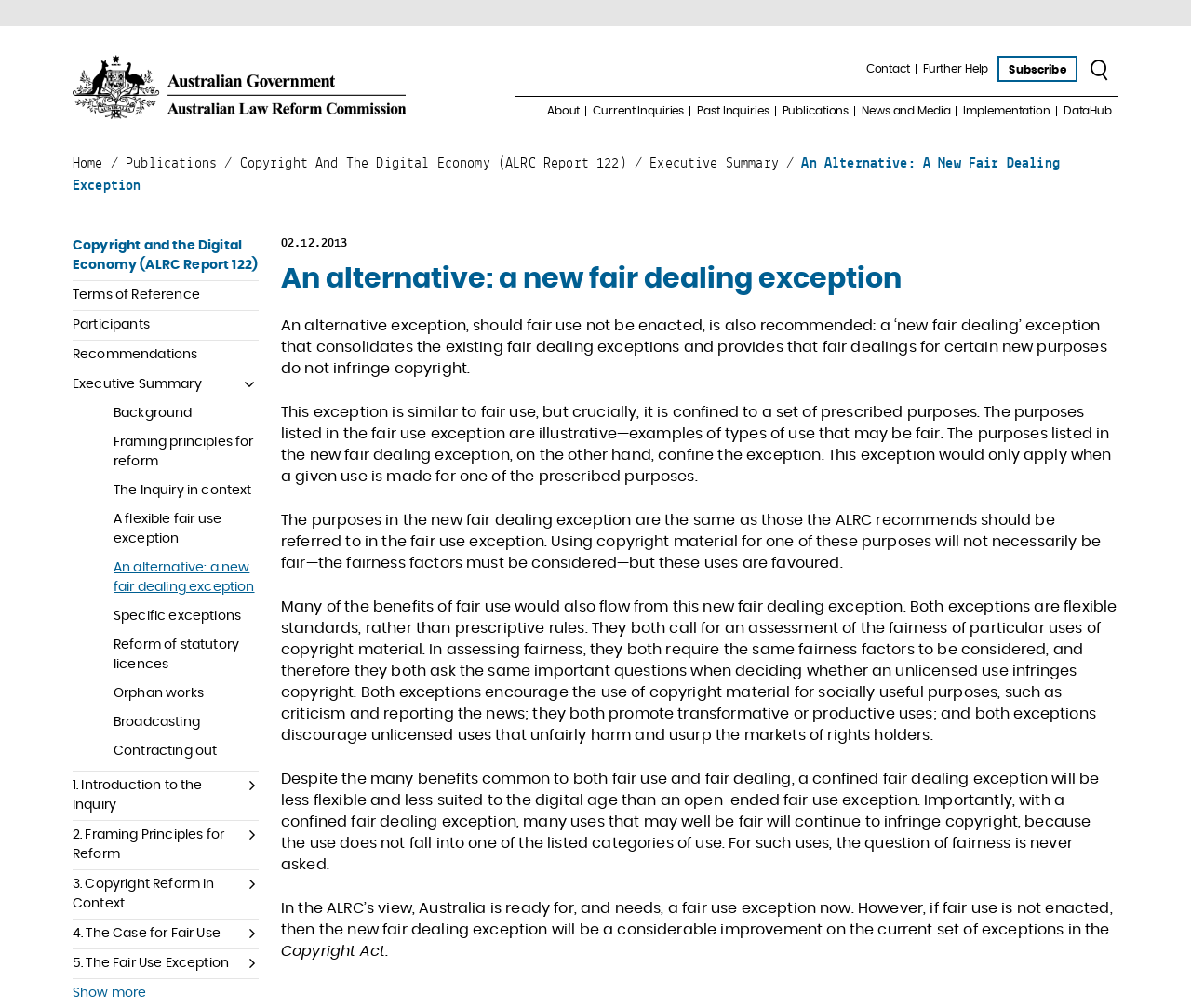Specify the bounding box coordinates of the region I need to click to perform the following instruction: "View Performance QUOTE". The coordinates must be four float numbers in the range of 0 to 1, i.e., [left, top, right, bottom].

None